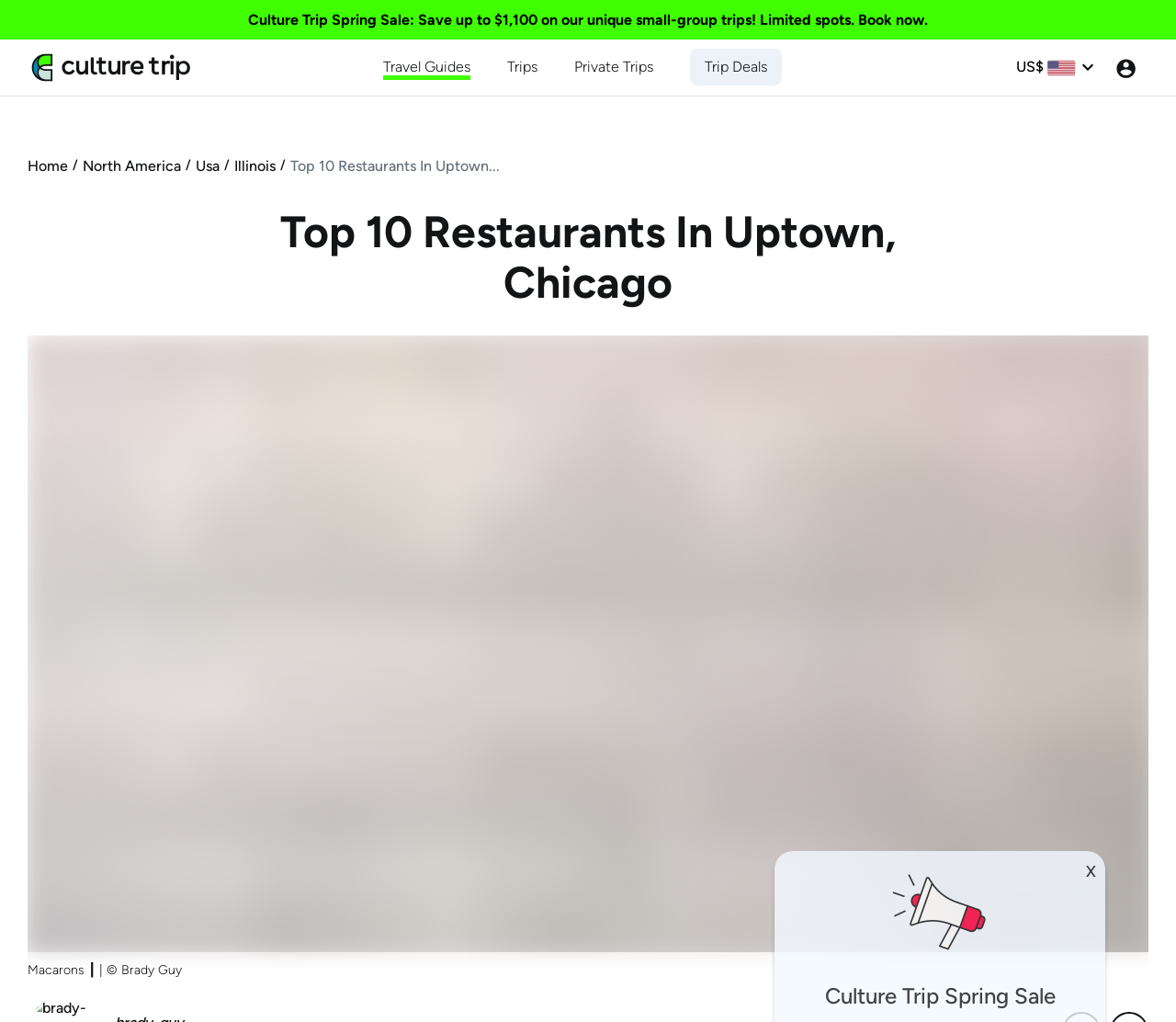Please locate and retrieve the main header text of the webpage.

Top 10 Restaurants In Uptown, Chicago